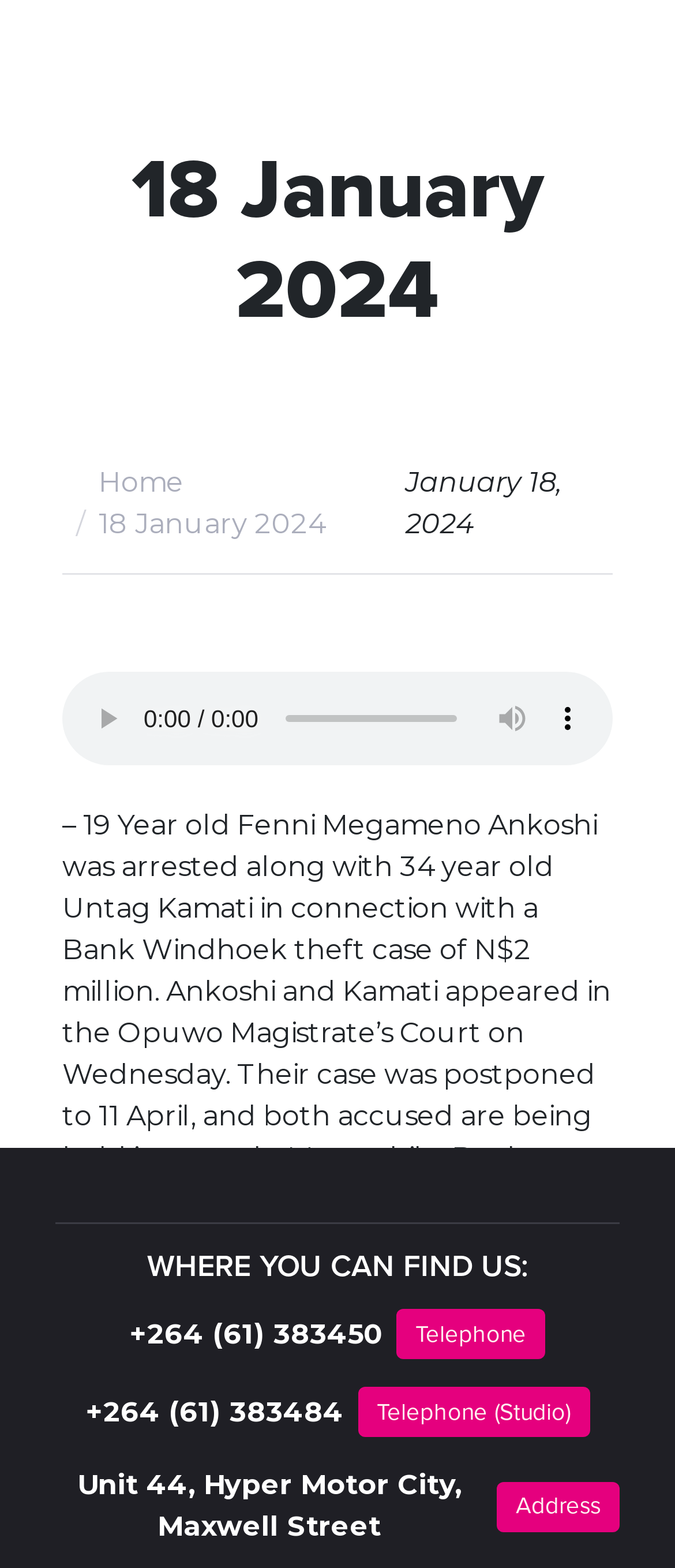Calculate the bounding box coordinates of the UI element given the description: "+264 (61) 383484 Telephone (Studio)".

[0.127, 0.876, 0.873, 0.925]